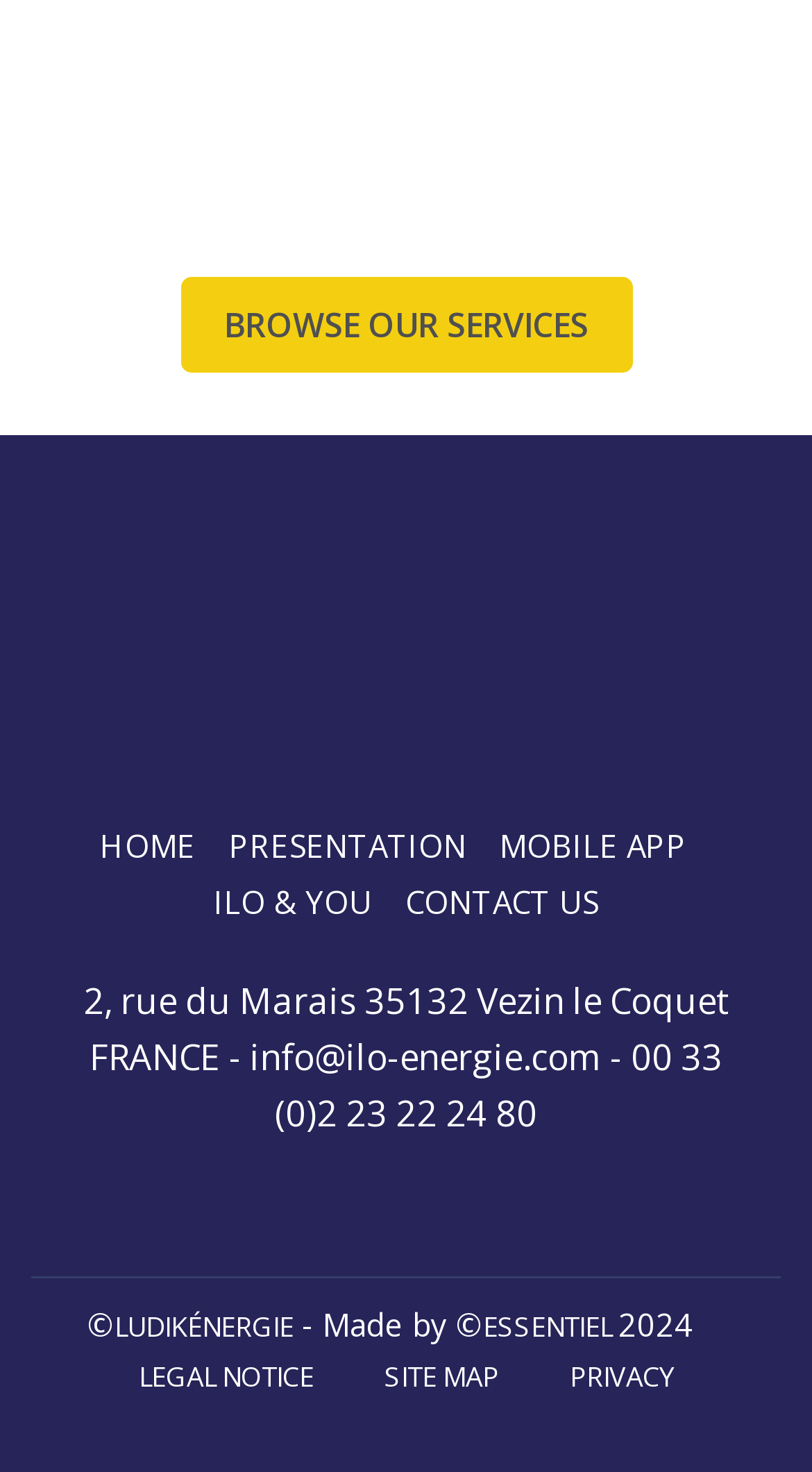What is the company's address?
Based on the image, give a one-word or short phrase answer.

2, rue du Marais 35132 Vezin le Coquet FRANCE